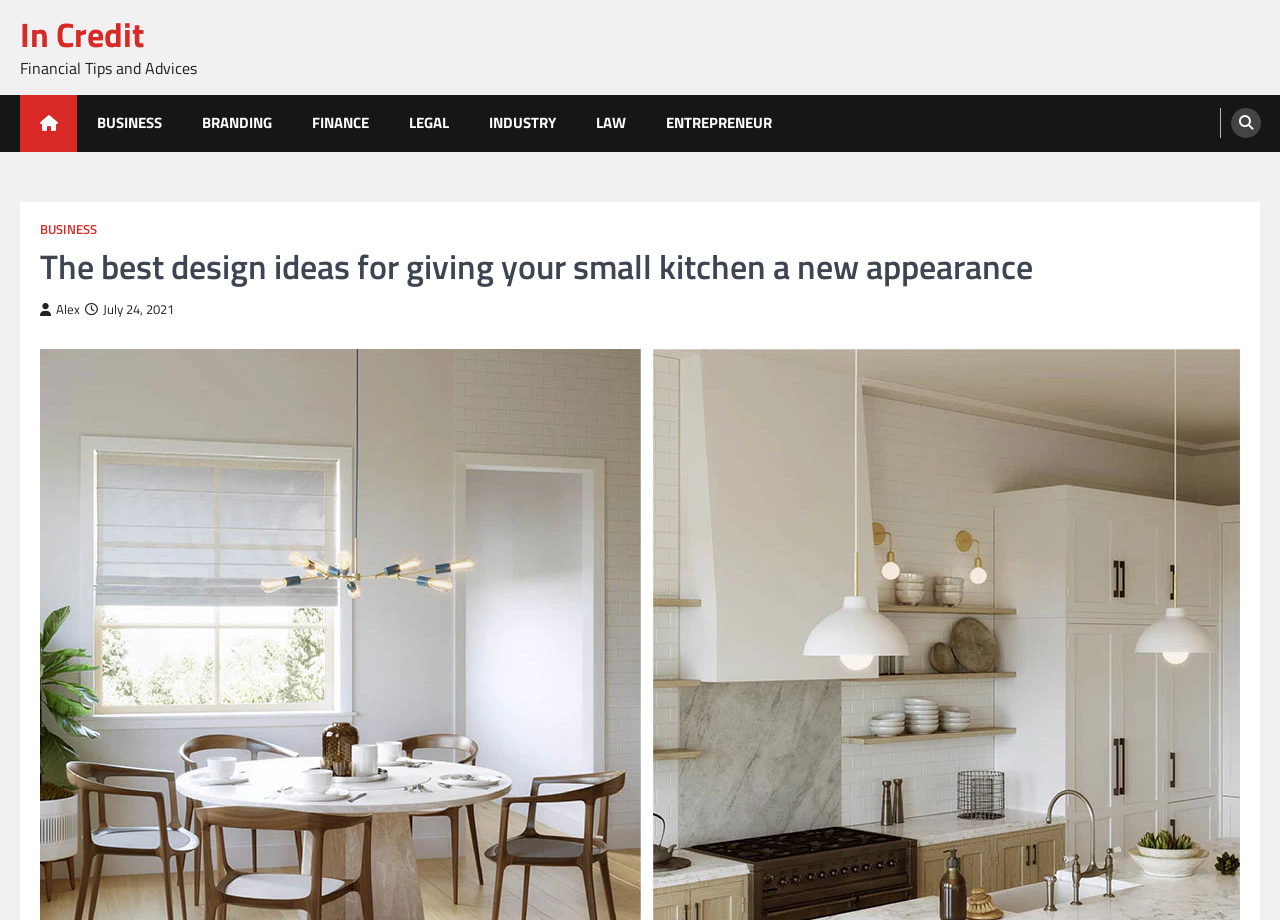Locate the UI element described by July 24, 2021July 24, 2021 in the provided webpage screenshot. Return the bounding box coordinates in the format (top-left x, top-left y, bottom-right x, bottom-right y), ensuring all values are between 0 and 1.

[0.066, 0.326, 0.136, 0.347]